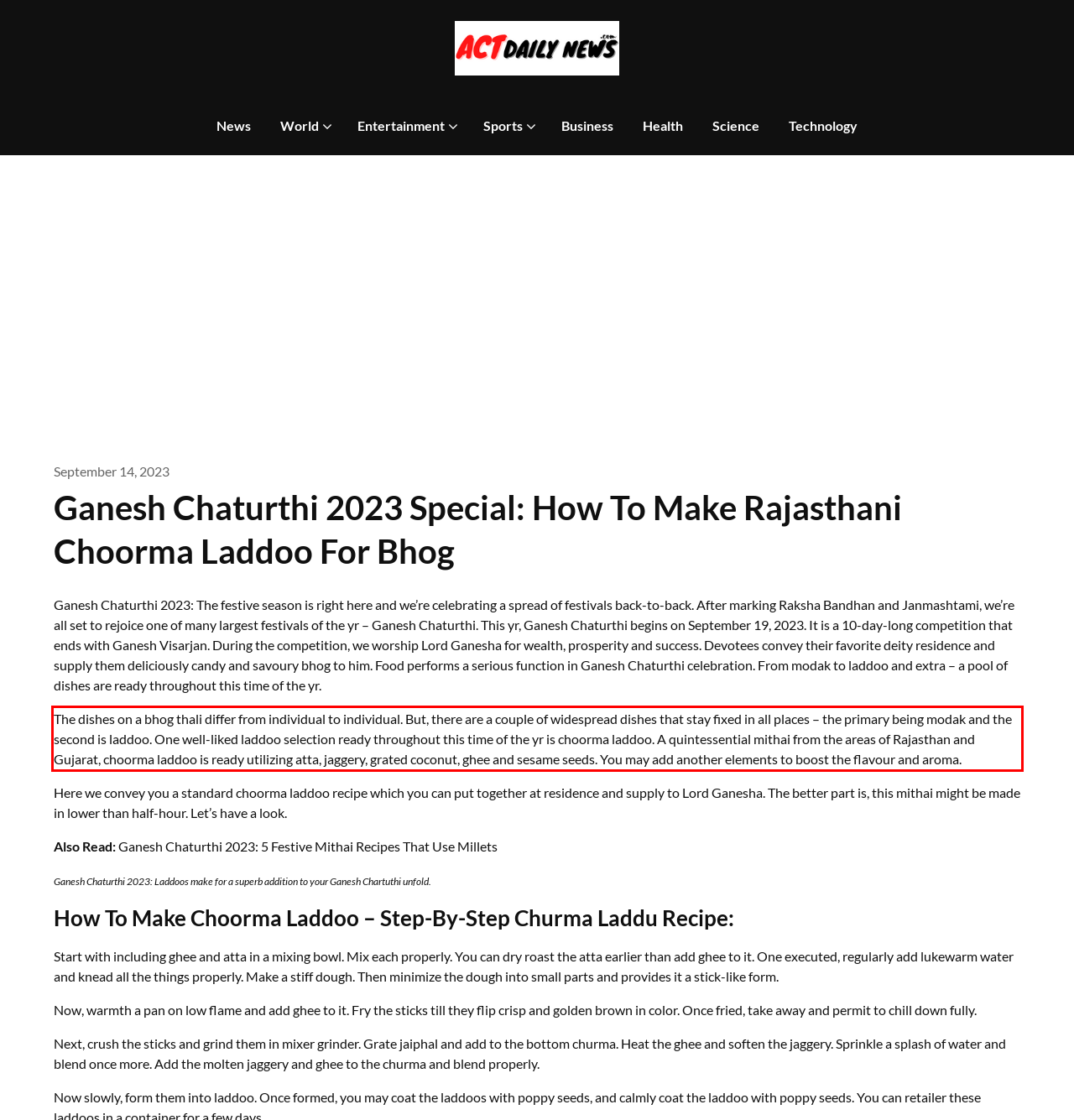You are looking at a screenshot of a webpage with a red rectangle bounding box. Use OCR to identify and extract the text content found inside this red bounding box.

The dishes on a bhog thali differ from individual to individual. But, there are a couple of widespread dishes that stay fixed in all places – the primary being modak and the second is laddoo. One well-liked laddoo selection ready throughout this time of the yr is choorma laddoo. A quintessential mithai from the areas of Rajasthan and Gujarat, choorma laddoo is ready utilizing atta, jaggery, grated coconut, ghee and sesame seeds. You may add another elements to boost the flavour and aroma.